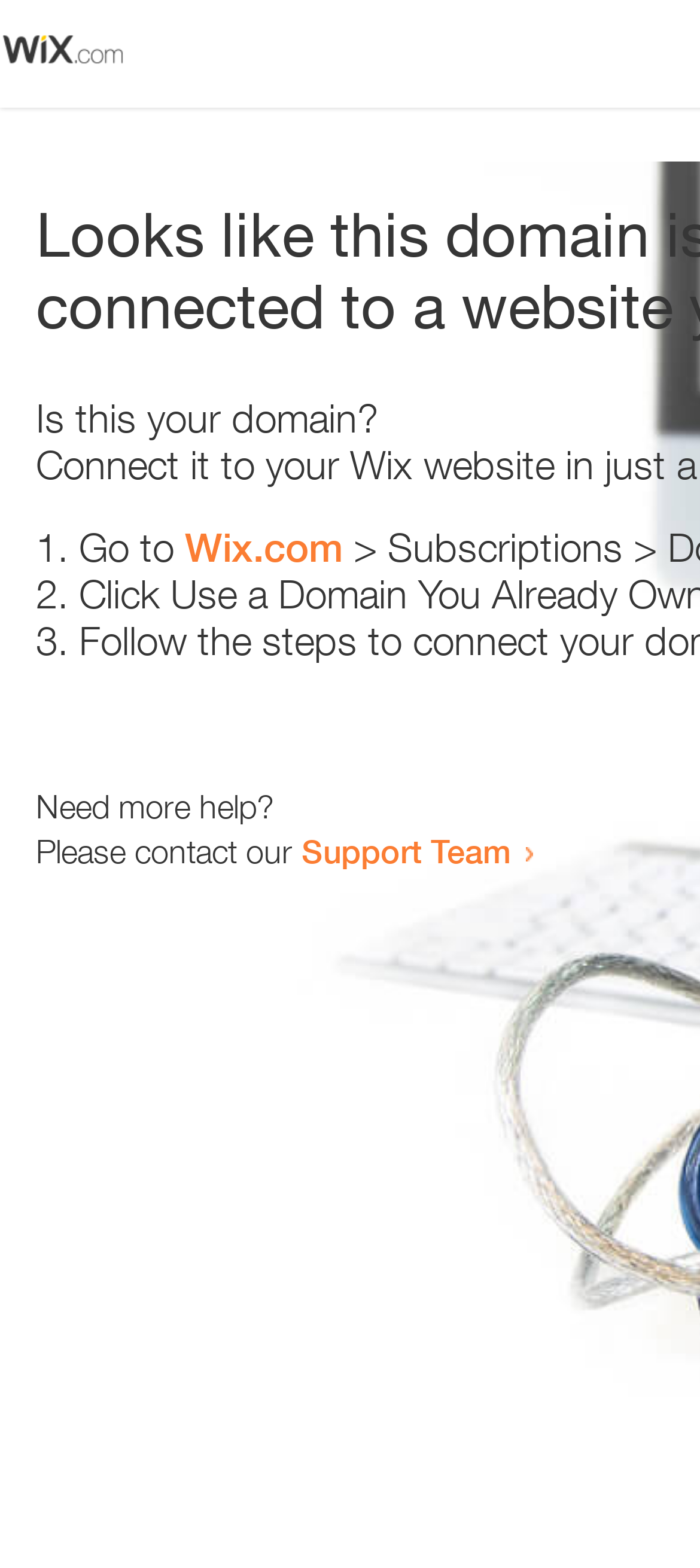Identify and extract the main heading from the webpage.

Looks like this domain isn't
connected to a website yet